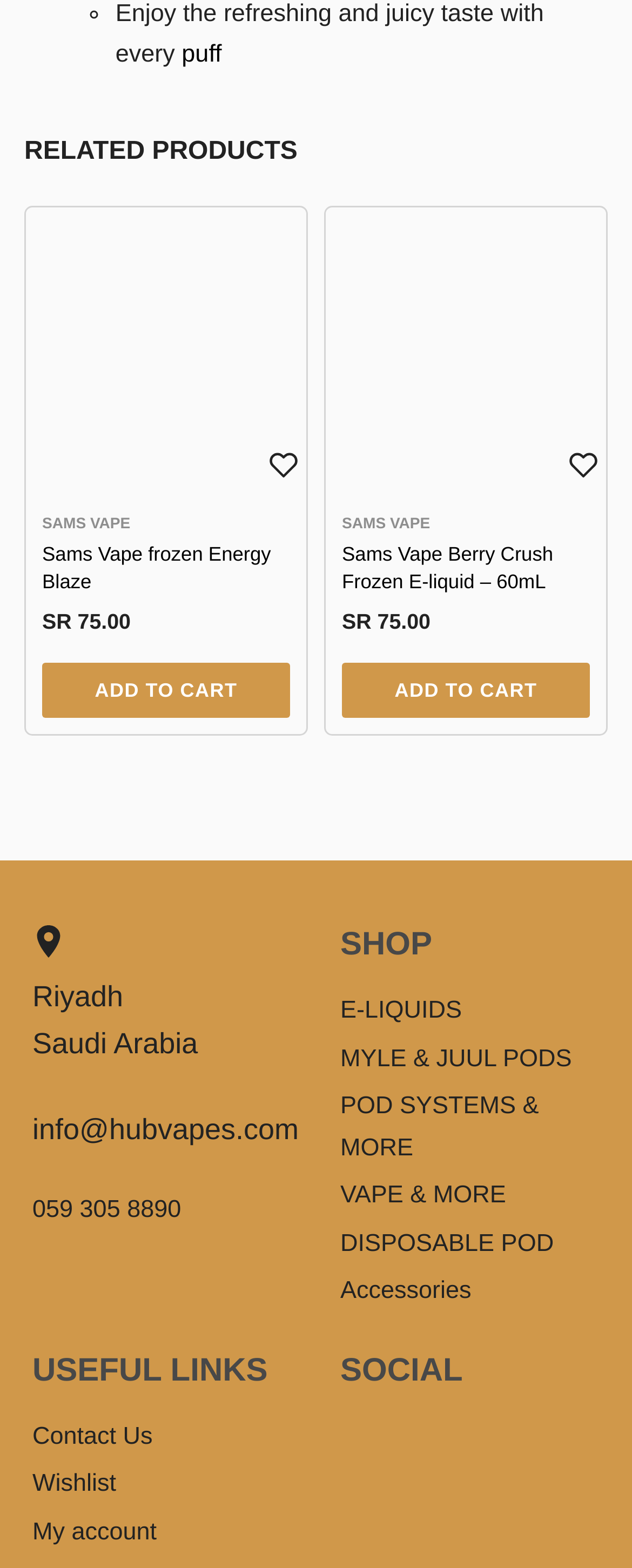What is the price of Sams Vape frozen Energy Blaze?
Provide a fully detailed and comprehensive answer to the question.

I found the price of Sams Vape frozen Energy Blaze by looking at the StaticText elements on the page. The price is displayed as 'SR 75.00' next to the product description.